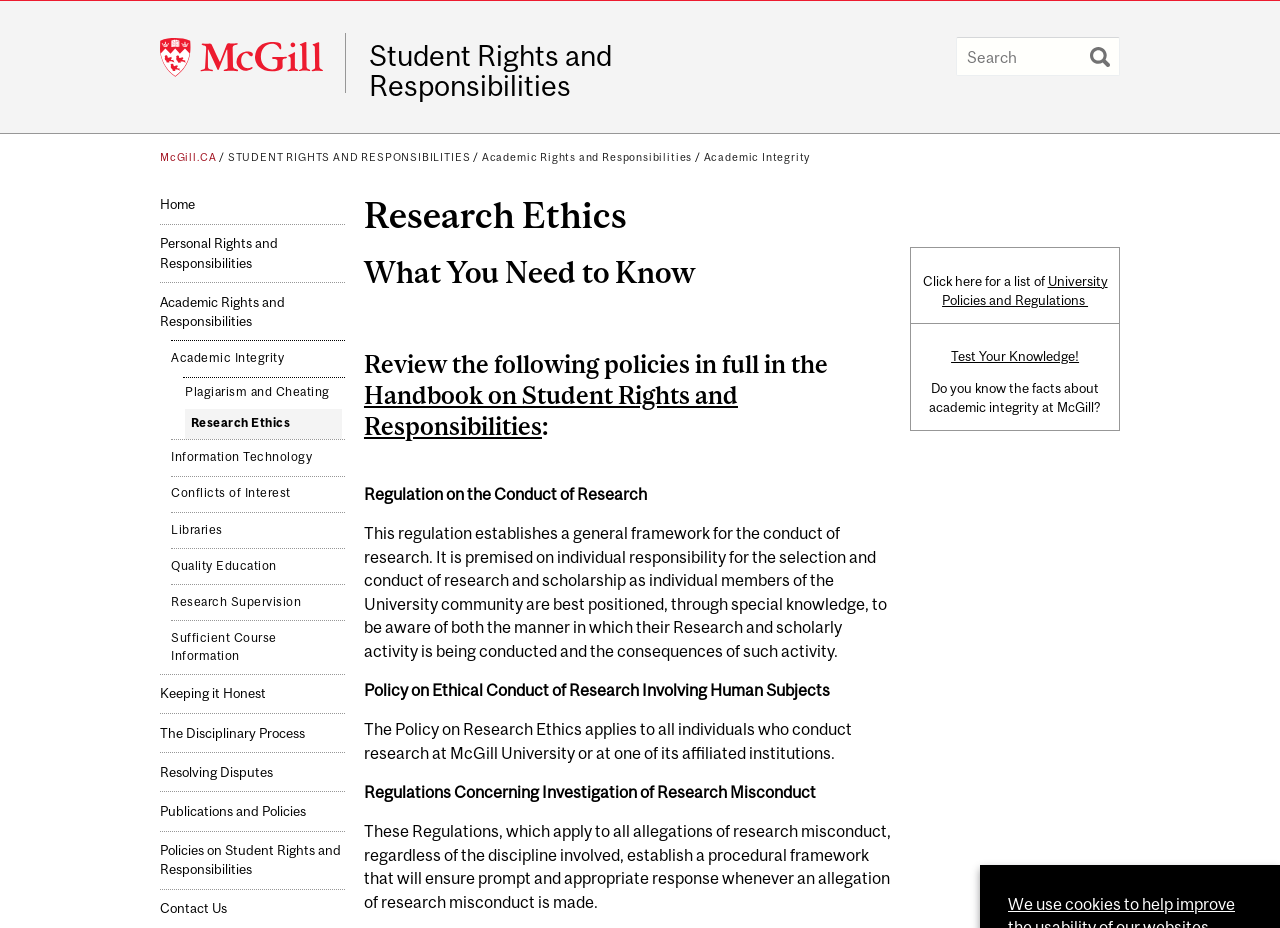Reply to the question with a brief word or phrase: What is the name of the handbook that contains policies on student rights and responsibilities?

Handbook on Student Rights and Responsibilities